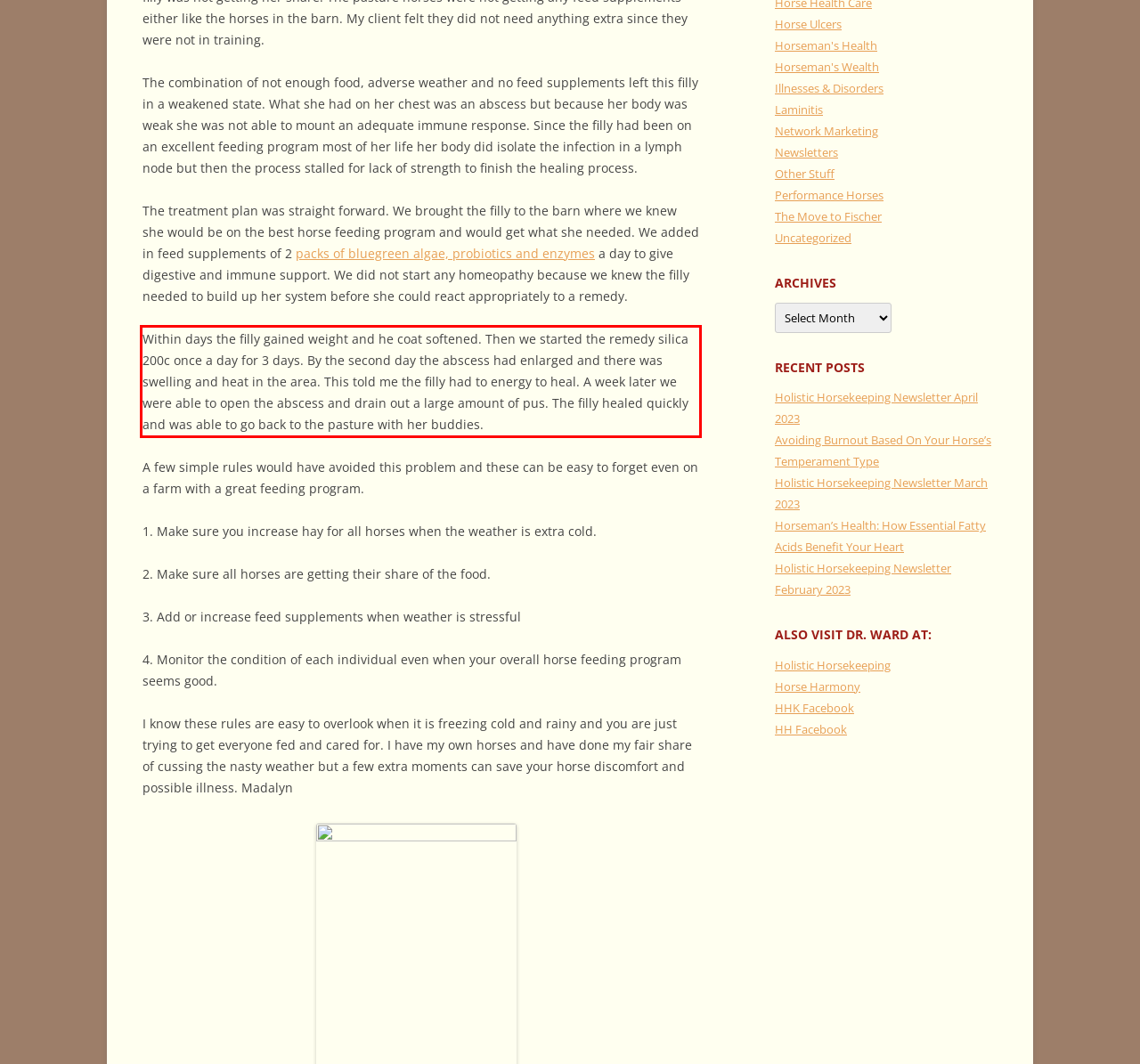Identify the text within the red bounding box on the webpage screenshot and generate the extracted text content.

Within days the filly gained weight and he coat softened. Then we started the remedy silica 200c once a day for 3 days. By the second day the abscess had enlarged and there was swelling and heat in the area. This told me the filly had to energy to heal. A week later we were able to open the abscess and drain out a large amount of pus. The filly healed quickly and was able to go back to the pasture with her buddies.